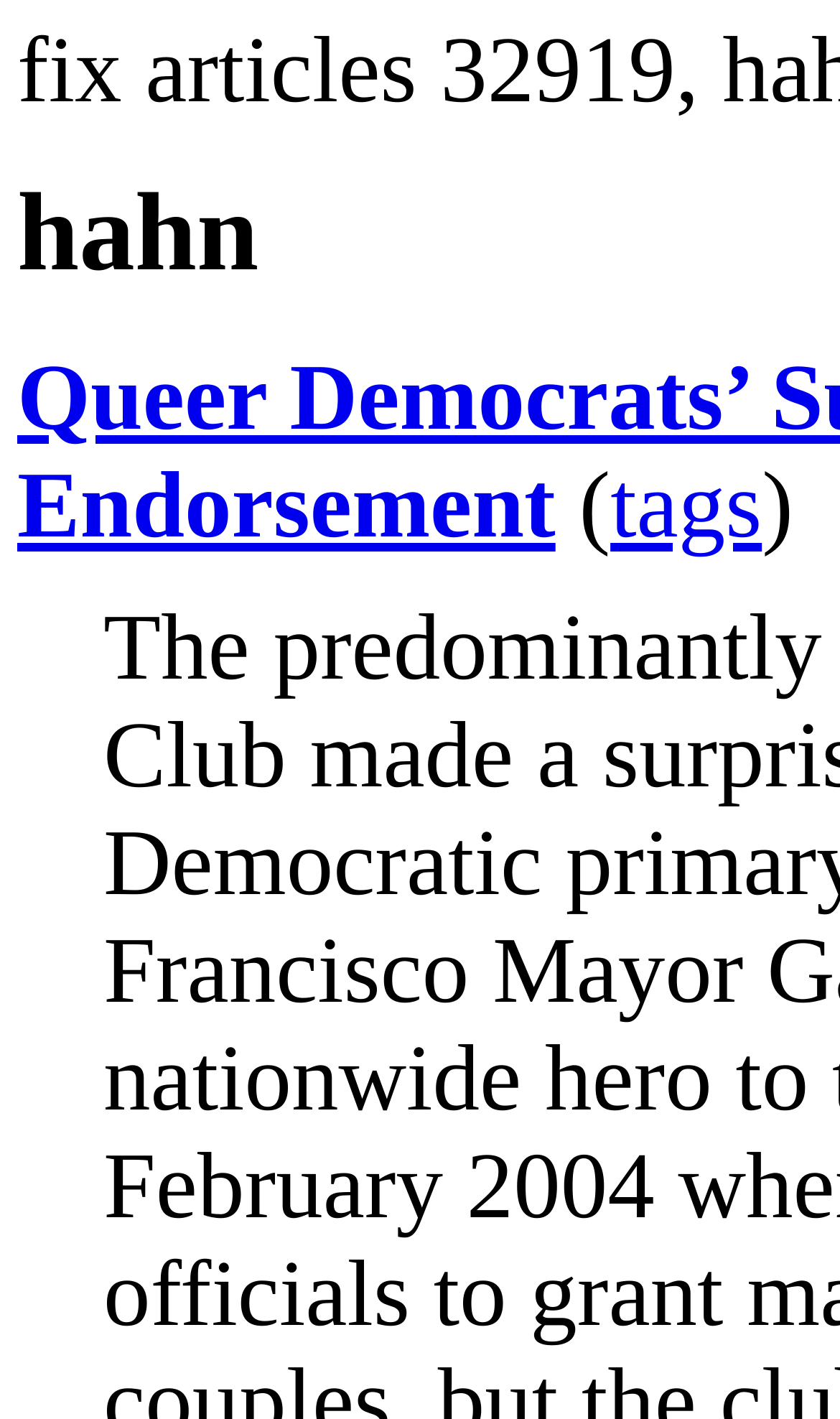Using the description "tags", predict the bounding box of the relevant HTML element.

[0.727, 0.32, 0.907, 0.393]